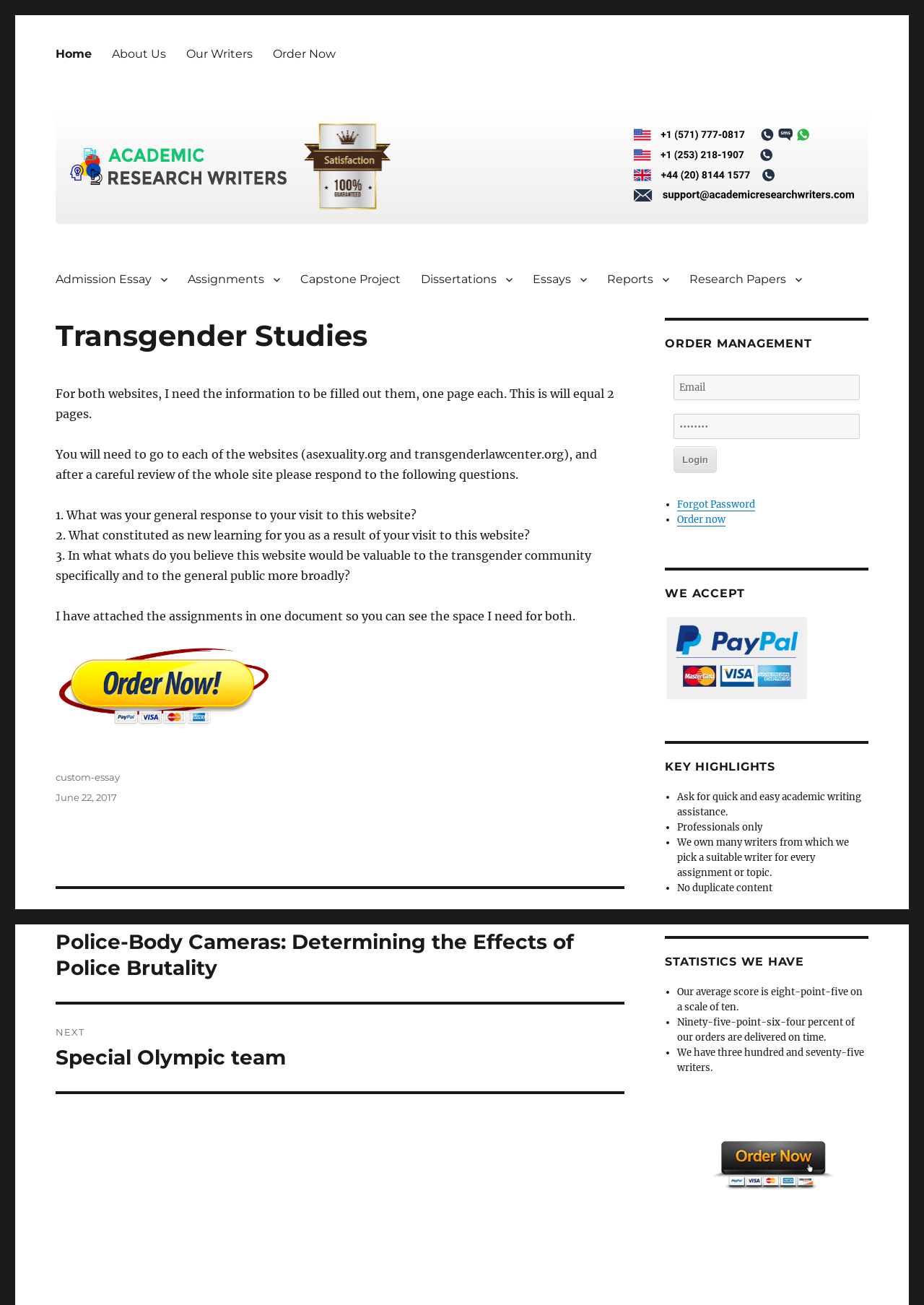Determine the bounding box coordinates of the region I should click to achieve the following instruction: "subscribe to newsletter". Ensure the bounding box coordinates are four float numbers between 0 and 1, i.e., [left, top, right, bottom].

None